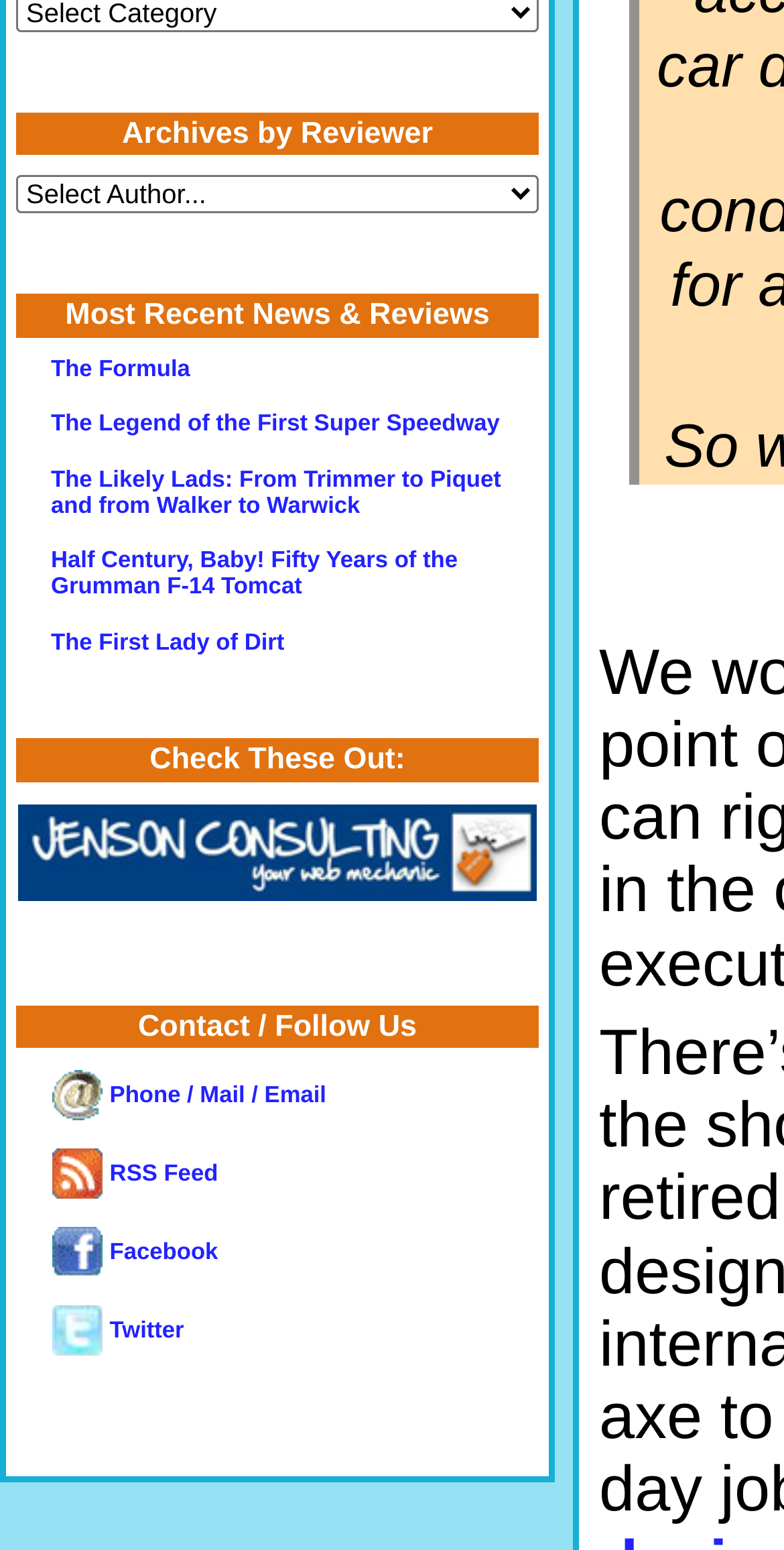Using the description: "Facebook", determine the UI element's bounding box coordinates. Ensure the coordinates are in the format of four float numbers between 0 and 1, i.e., [left, top, right, bottom].

[0.068, 0.8, 0.278, 0.816]